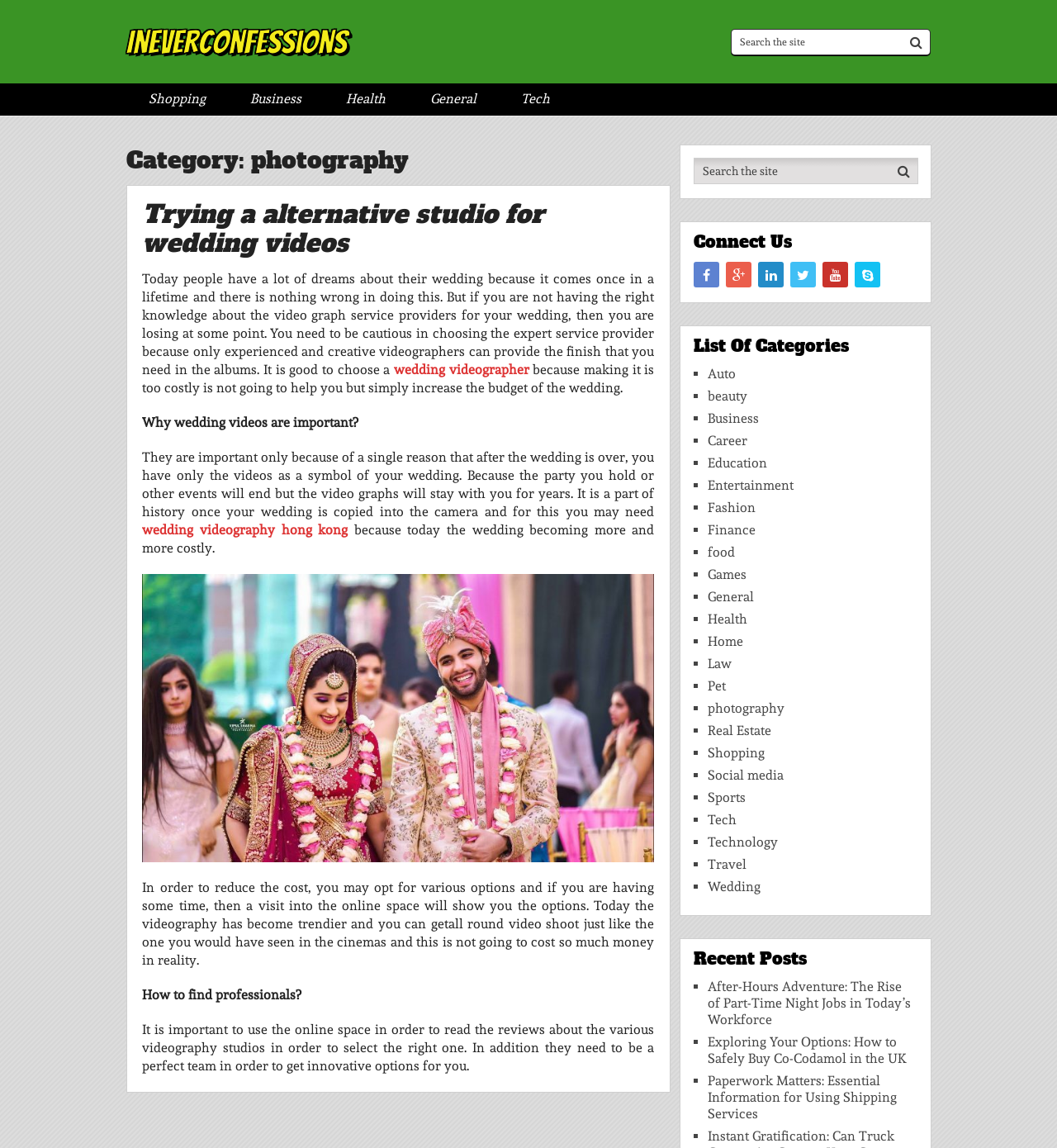Determine the bounding box coordinates of the clickable region to execute the instruction: "Read the article 'Trying a alternative studio for wedding videos'". The coordinates should be four float numbers between 0 and 1, denoted as [left, top, right, bottom].

[0.135, 0.175, 0.619, 0.225]